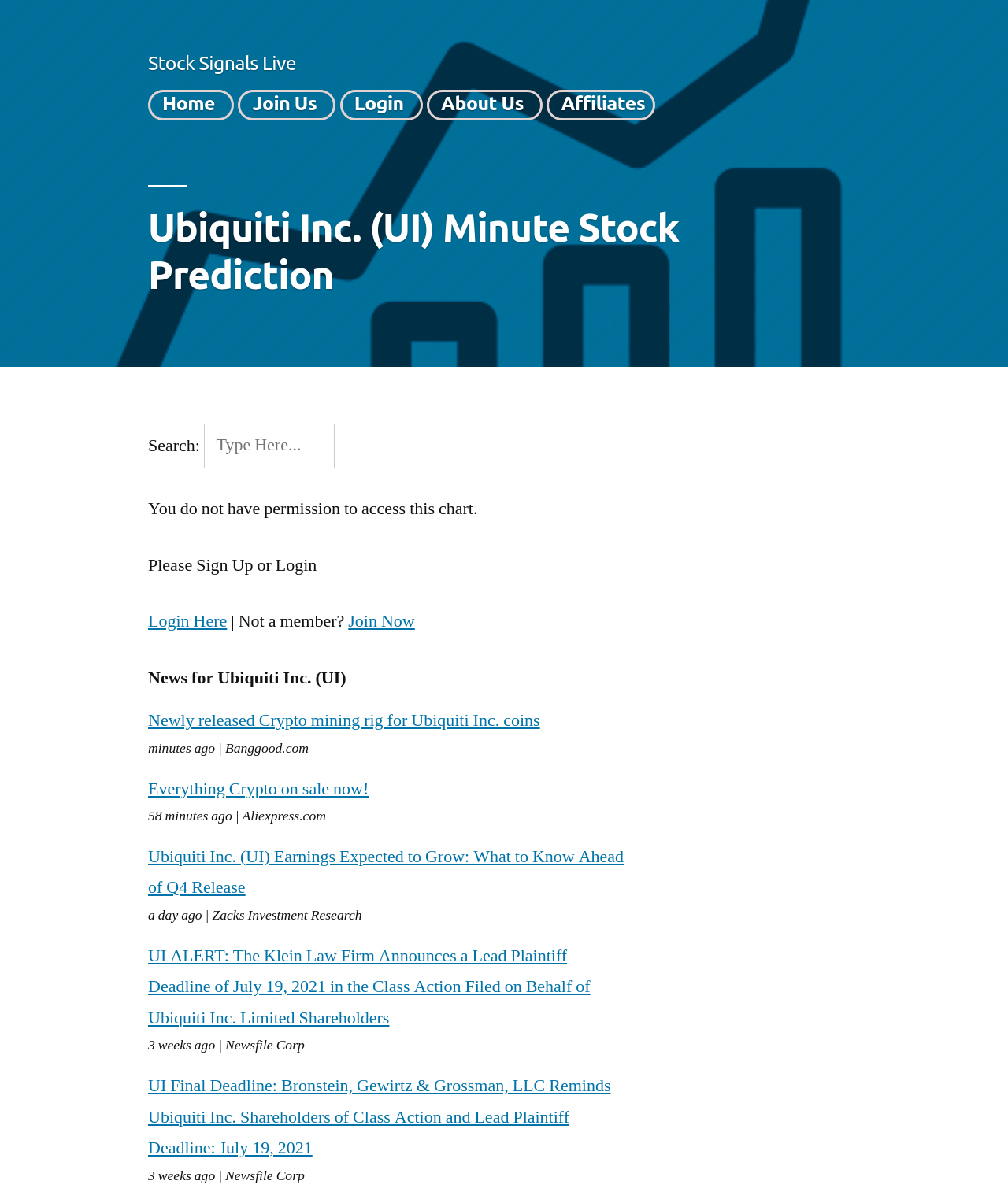Locate the bounding box coordinates of the area that needs to be clicked to fulfill the following instruction: "Click on the 'Home' link". The coordinates should be in the format of four float numbers between 0 and 1, namely [left, top, right, bottom].

[0.161, 0.077, 0.213, 0.095]